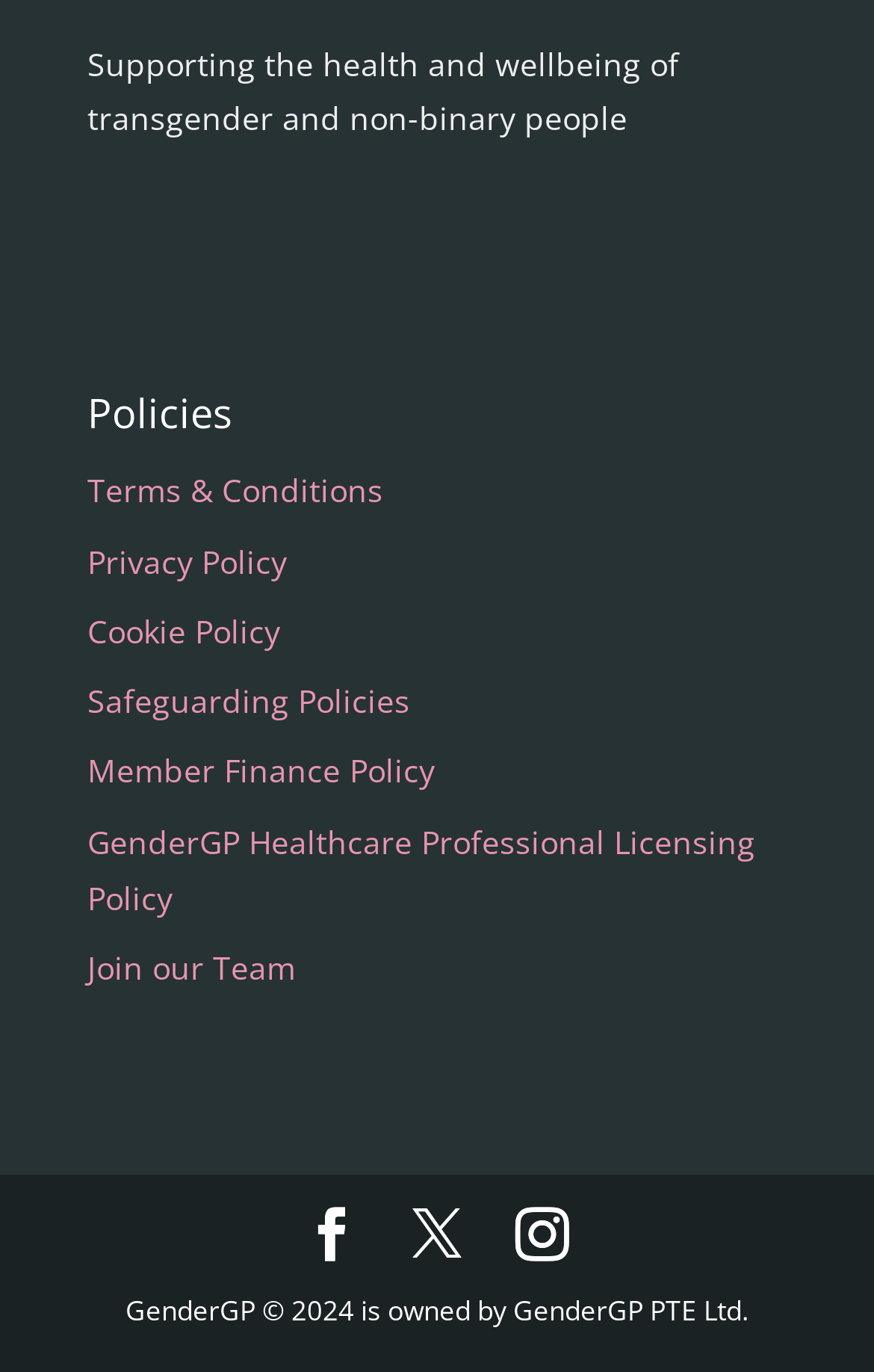Please identify the bounding box coordinates of the element I need to click to follow this instruction: "Explore job opportunities".

[0.1, 0.689, 0.338, 0.72]